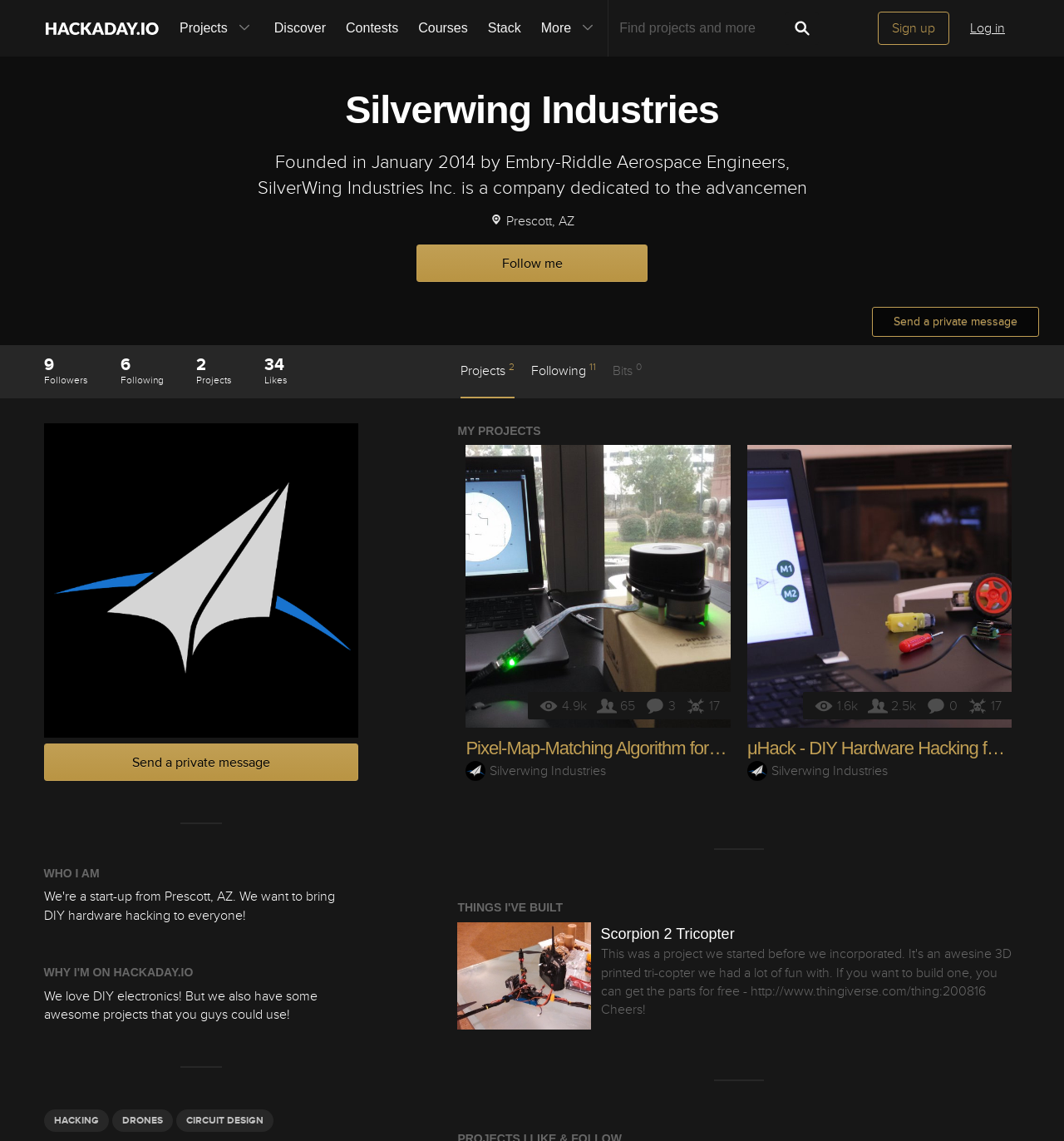Please provide a comprehensive response to the question based on the details in the image: How many projects does Silverwing Industries have?

The webpage has a link '2 Projects' which indicates that Silverwing Industries has 2 projects.